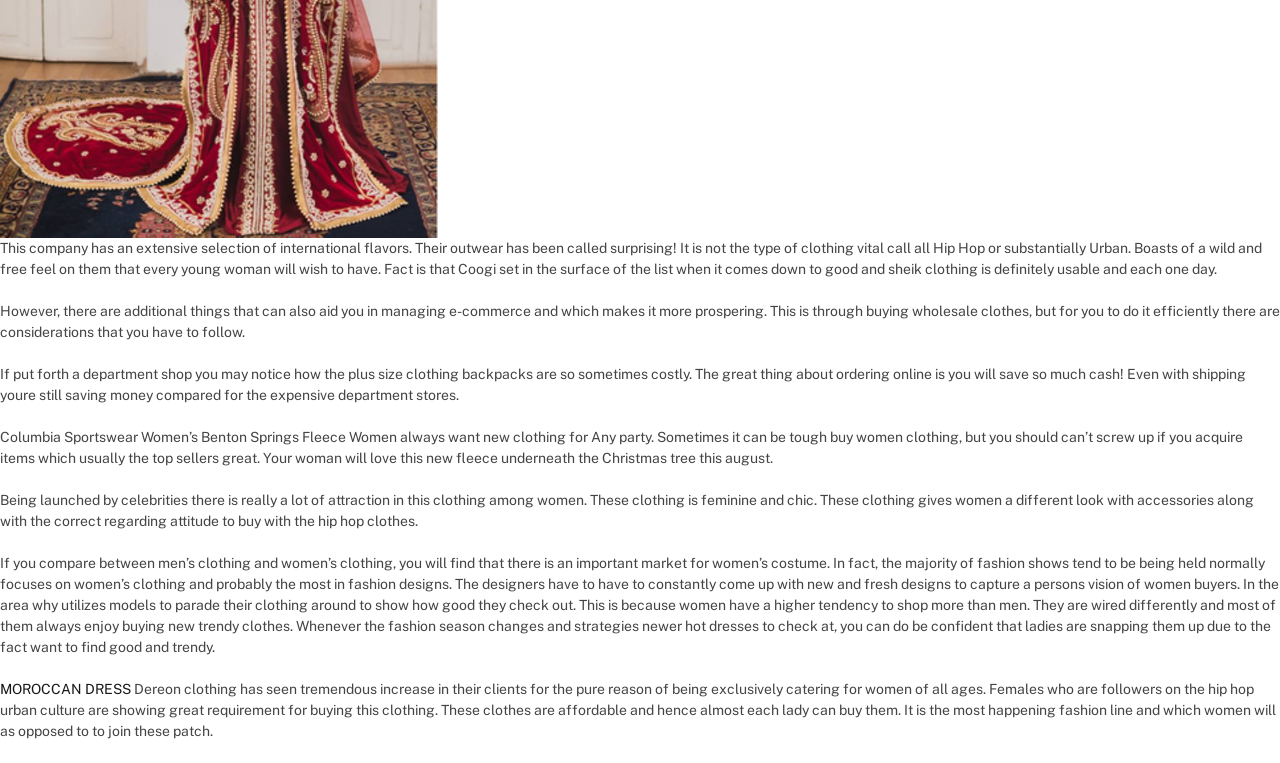Determine the bounding box for the UI element as described: "MOROCCAN DRESS". The coordinates should be represented as four float numbers between 0 and 1, formatted as [left, top, right, bottom].

[0.0, 0.892, 0.102, 0.913]